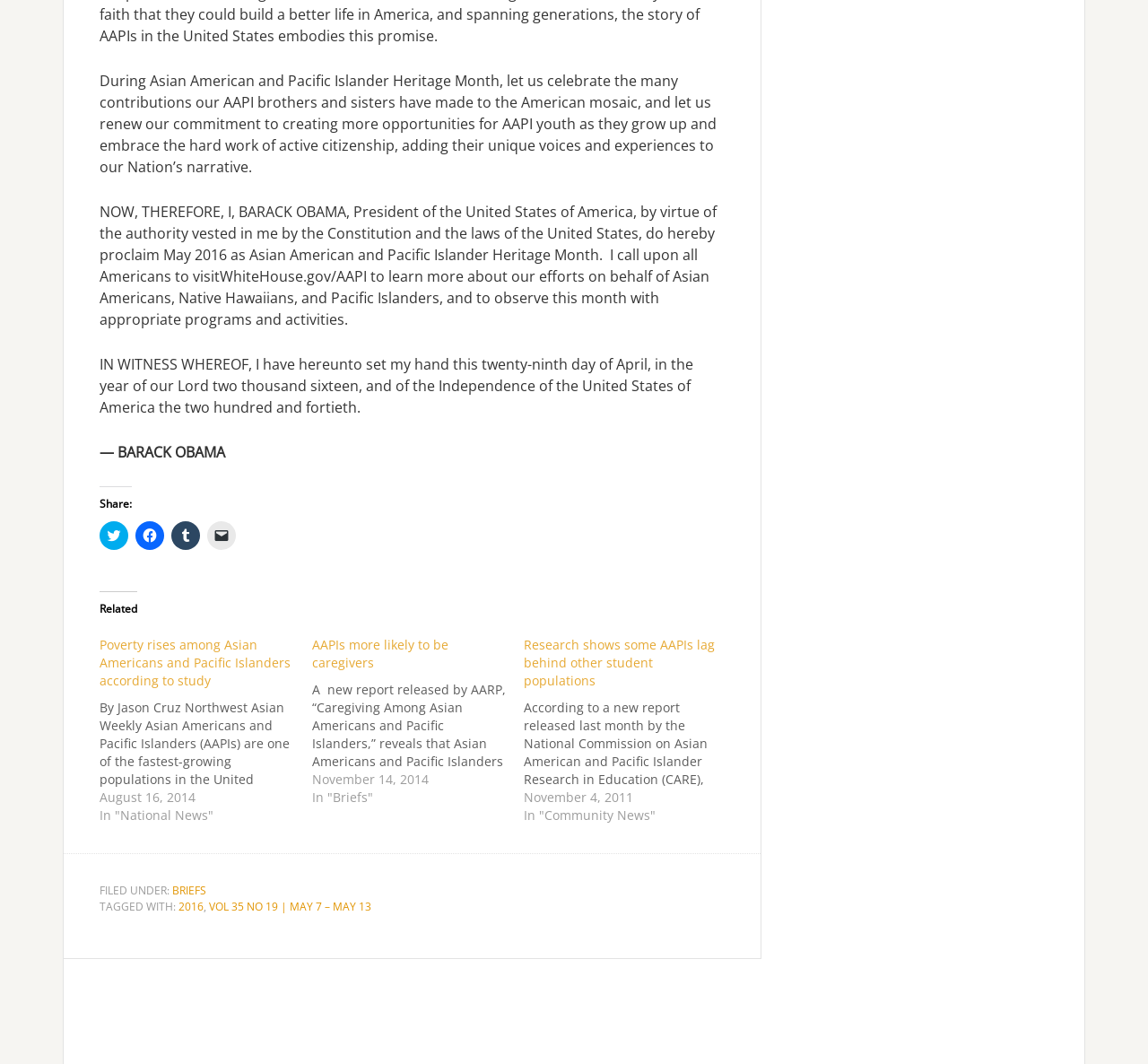What is the date of the article 'AAPIs more likely to be caregivers'?
Please respond to the question thoroughly and include all relevant details.

Based on the text content of the webpage, specifically the time element with ID 483, it is clear that the date of the article 'AAPIs more likely to be caregivers' is November 14, 2014.